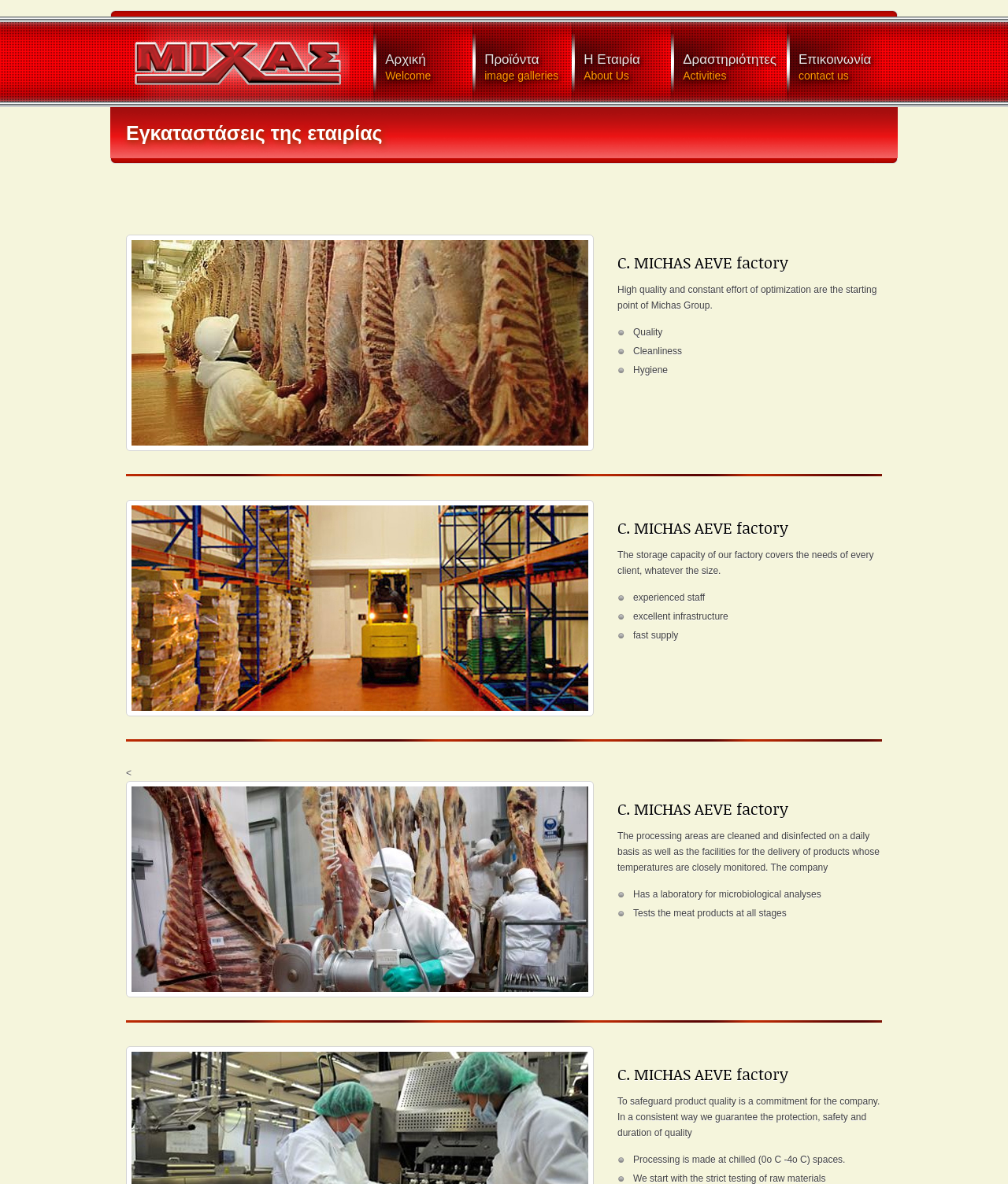Indicate the bounding box coordinates of the clickable region to achieve the following instruction: "View the 'Προϊόντα image galleries'."

[0.469, 0.019, 0.563, 0.09]